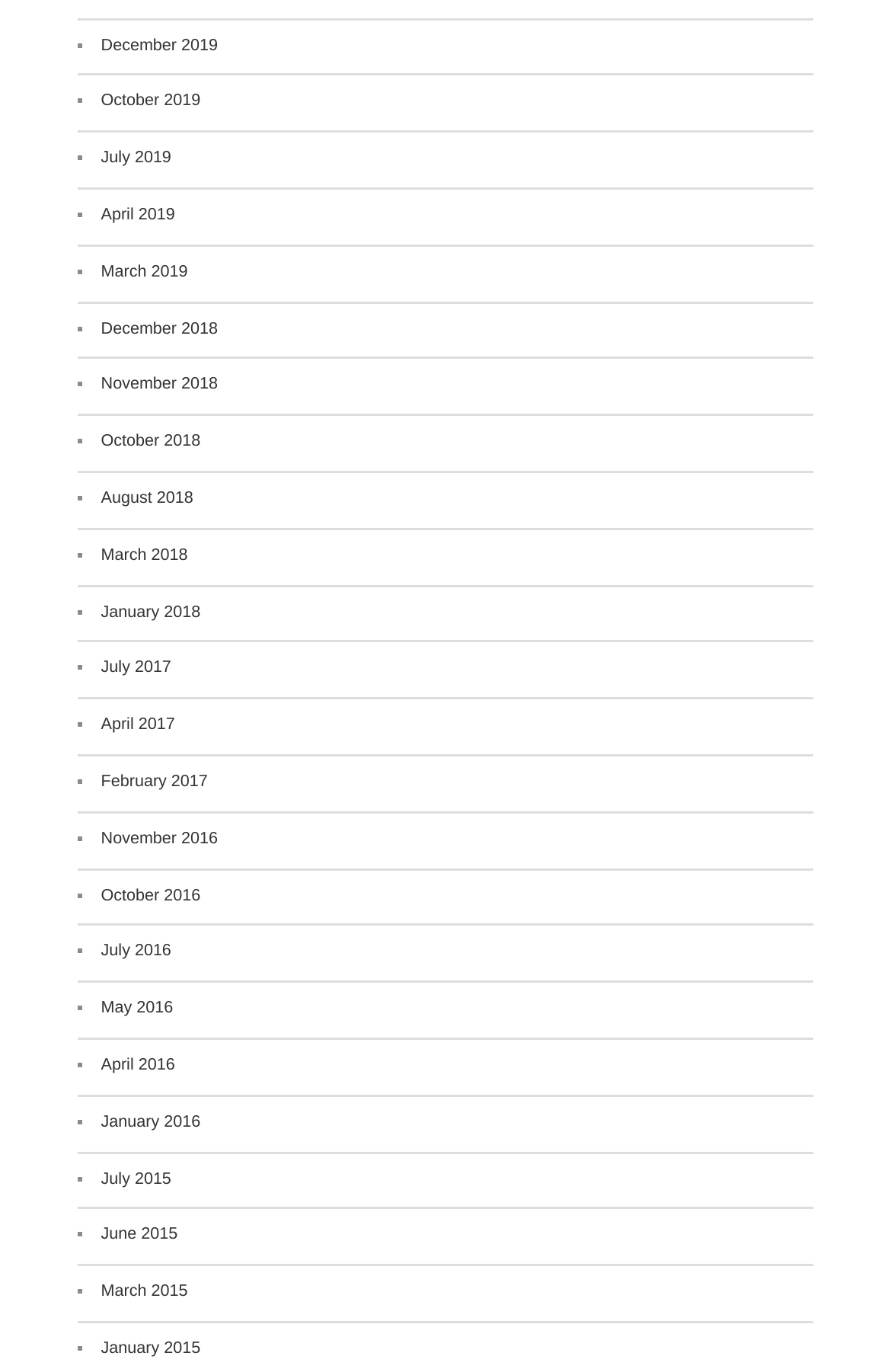Indicate the bounding box coordinates of the clickable region to achieve the following instruction: "View December 2019."

[0.113, 0.024, 0.244, 0.039]